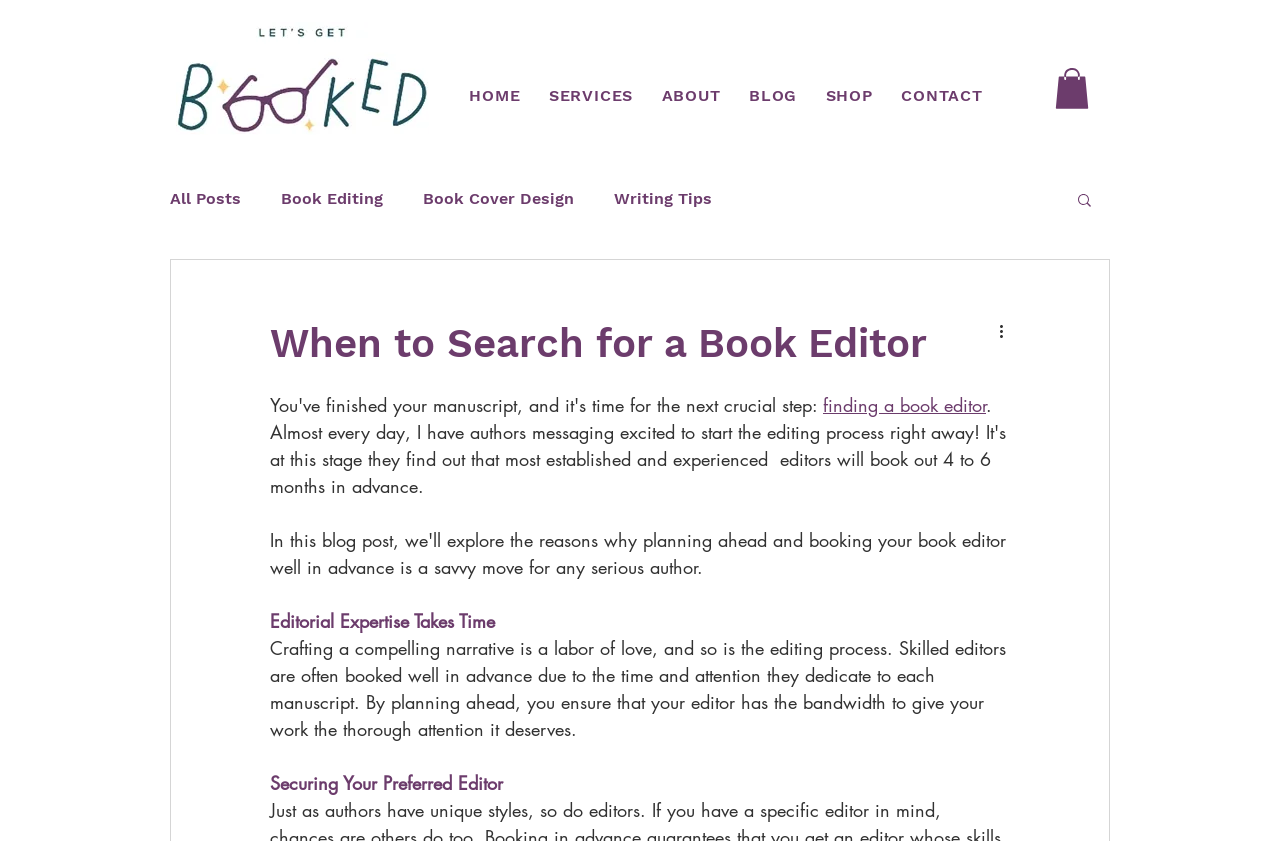Identify the bounding box of the HTML element described as: "All Posts".

[0.133, 0.225, 0.188, 0.247]